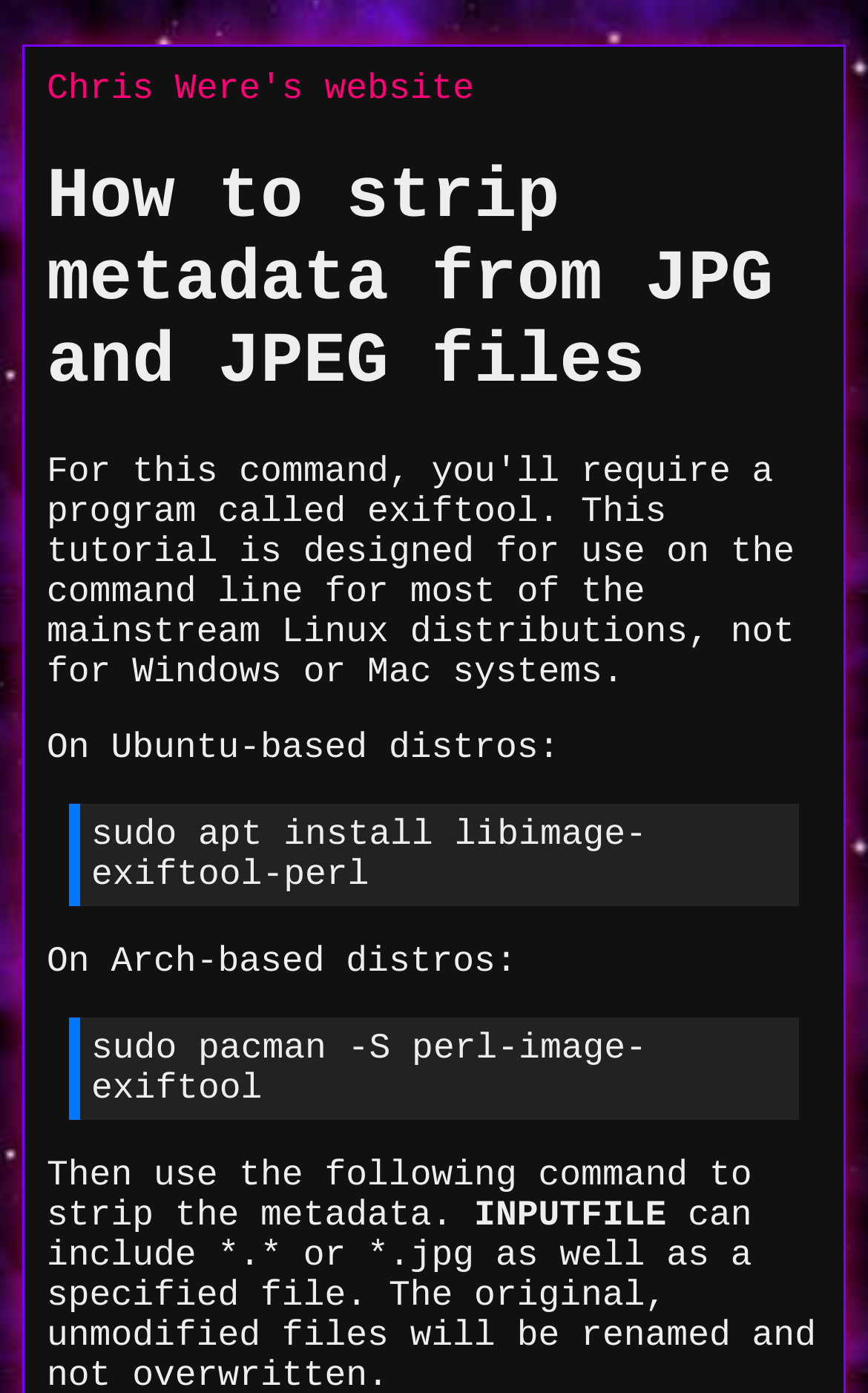Create a detailed narrative describing the layout and content of the webpage.

The webpage is about stripping metadata from JPG and JPEG files. At the top left, there is a link to "Chris Were's website". Below the link, a heading with the same title "How to strip metadata from JPG and JPEG files" is centered at the top of the page. 

The main content of the webpage is divided into two sections, one for Ubuntu-based distros and the other for Arch-based distros. The section for Ubuntu-based distros is located at the top half of the page, and it starts with a static text "On Ubuntu-based distros:". Below this text, there is a code block containing the command "sudo apt install libimage-exiftool-perl". 

The section for Arch-based distros is located at the bottom half of the page, and it starts with a static text "On Arch-based distros:". Below this text, there is another code block containing the command "sudo pacman -S perl-image-exiftool". 

At the bottom of the page, there is a static text "Then use the following command to strip the metadata." followed by a static text "INPUTFILE" which is indented to the right.